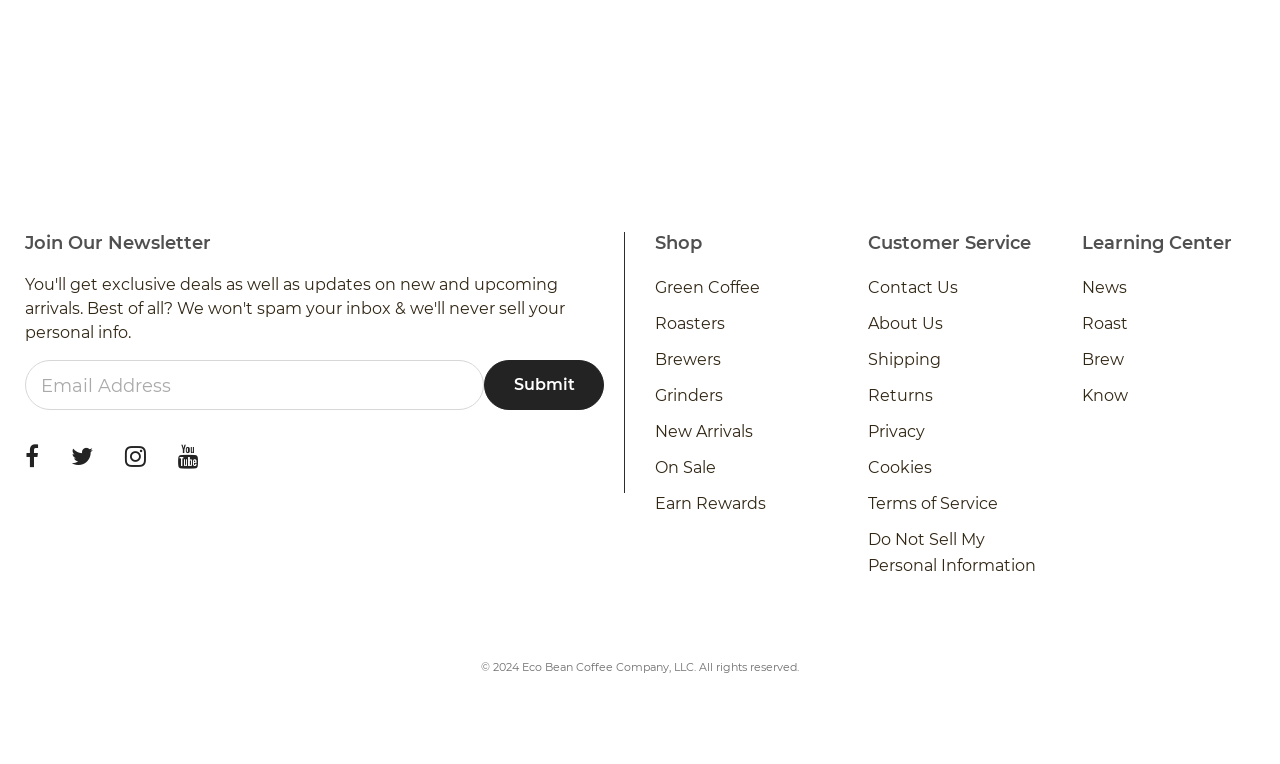Determine the bounding box coordinates of the UI element that matches the following description: "Green Coffee". The coordinates should be four float numbers between 0 and 1 in the format [left, top, right, bottom].

[0.512, 0.357, 0.594, 0.396]